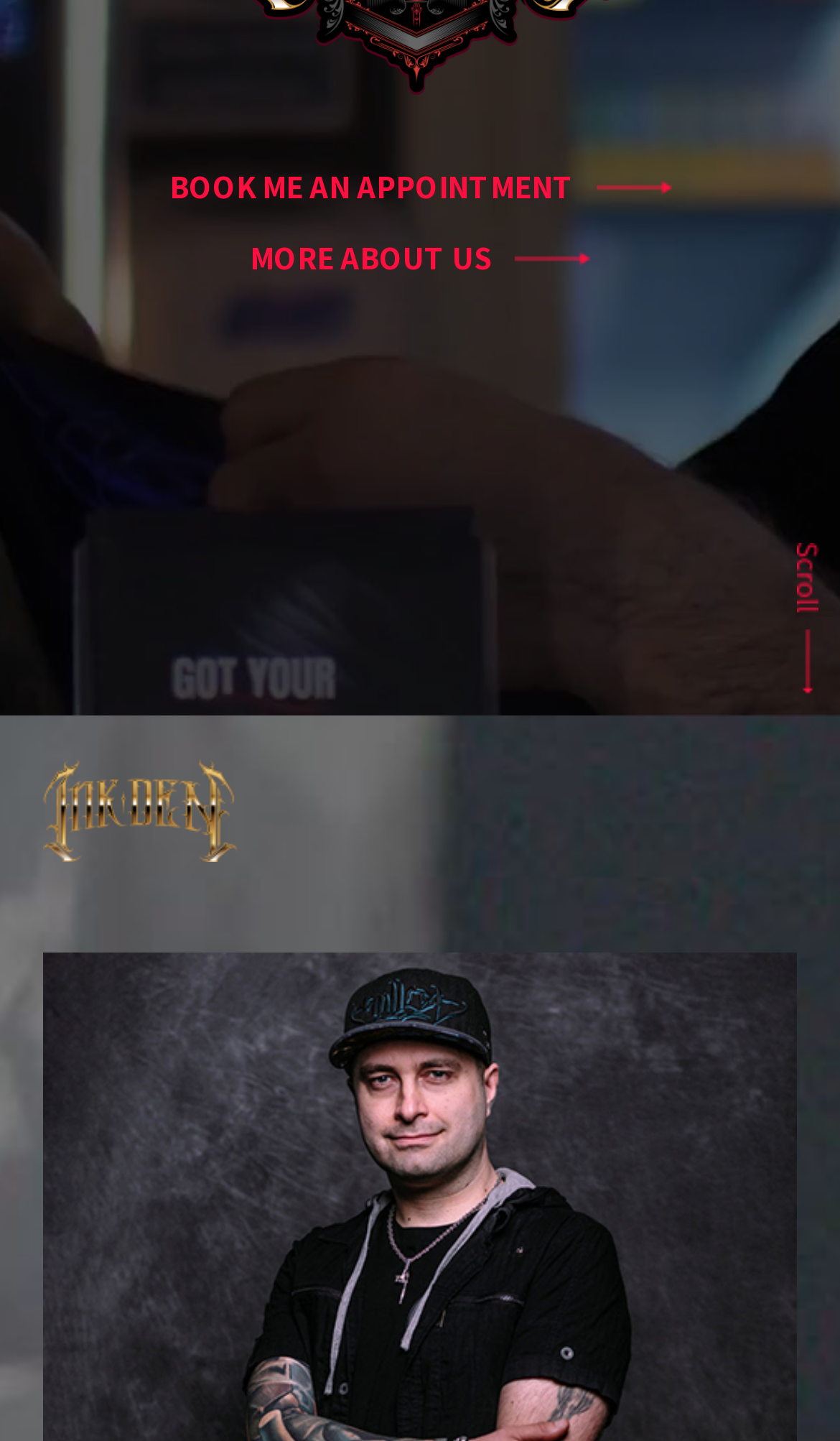Please determine the bounding box of the UI element that matches this description: 0795 702 17 02. The coordinates should be given as (top-left x, top-left y, bottom-right x, bottom-right y), with all values between 0 and 1.

[0.0, 0.313, 0.082, 0.42]